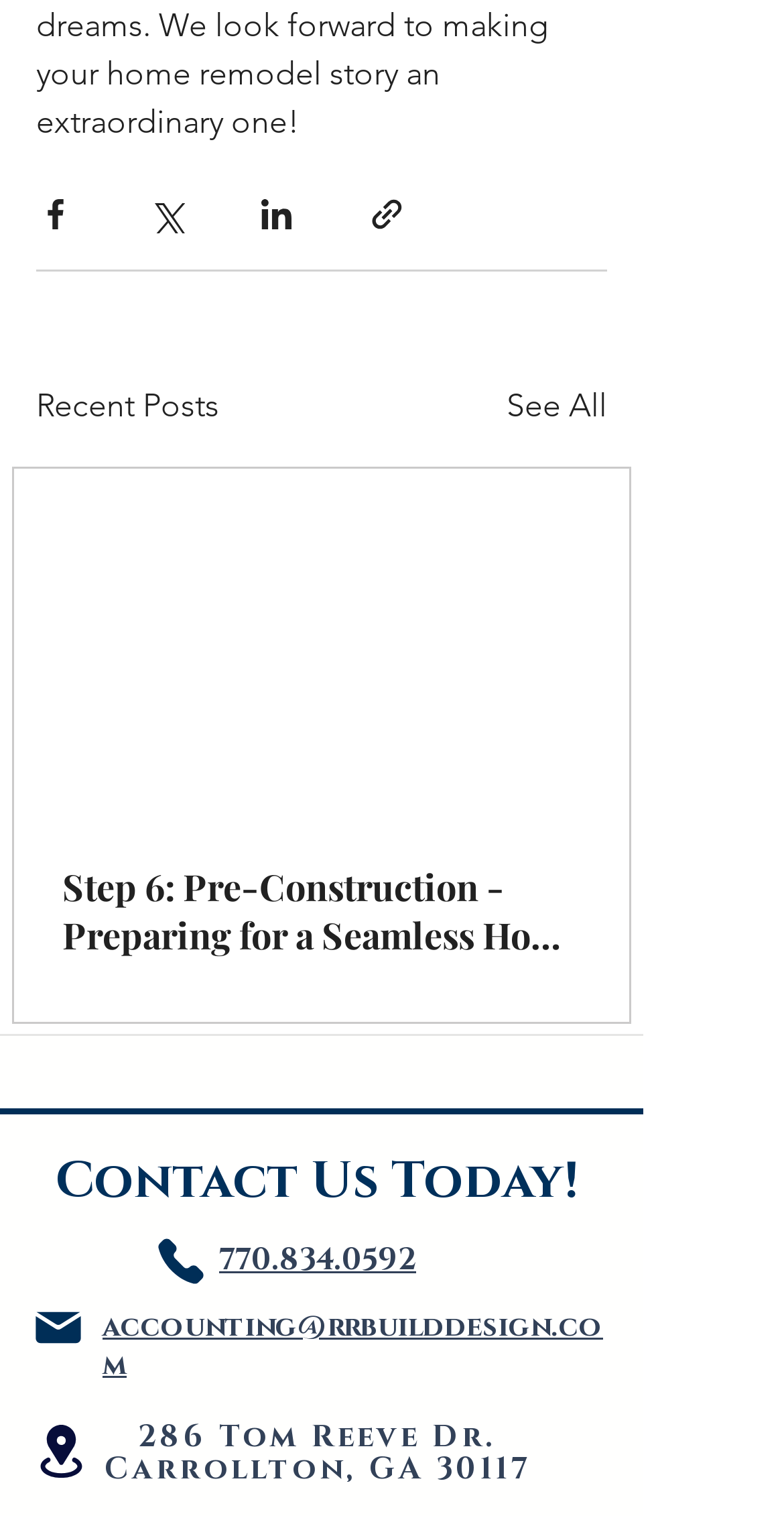Based on the element description "Phone", predict the bounding box coordinates of the UI element.

[0.192, 0.816, 0.267, 0.848]